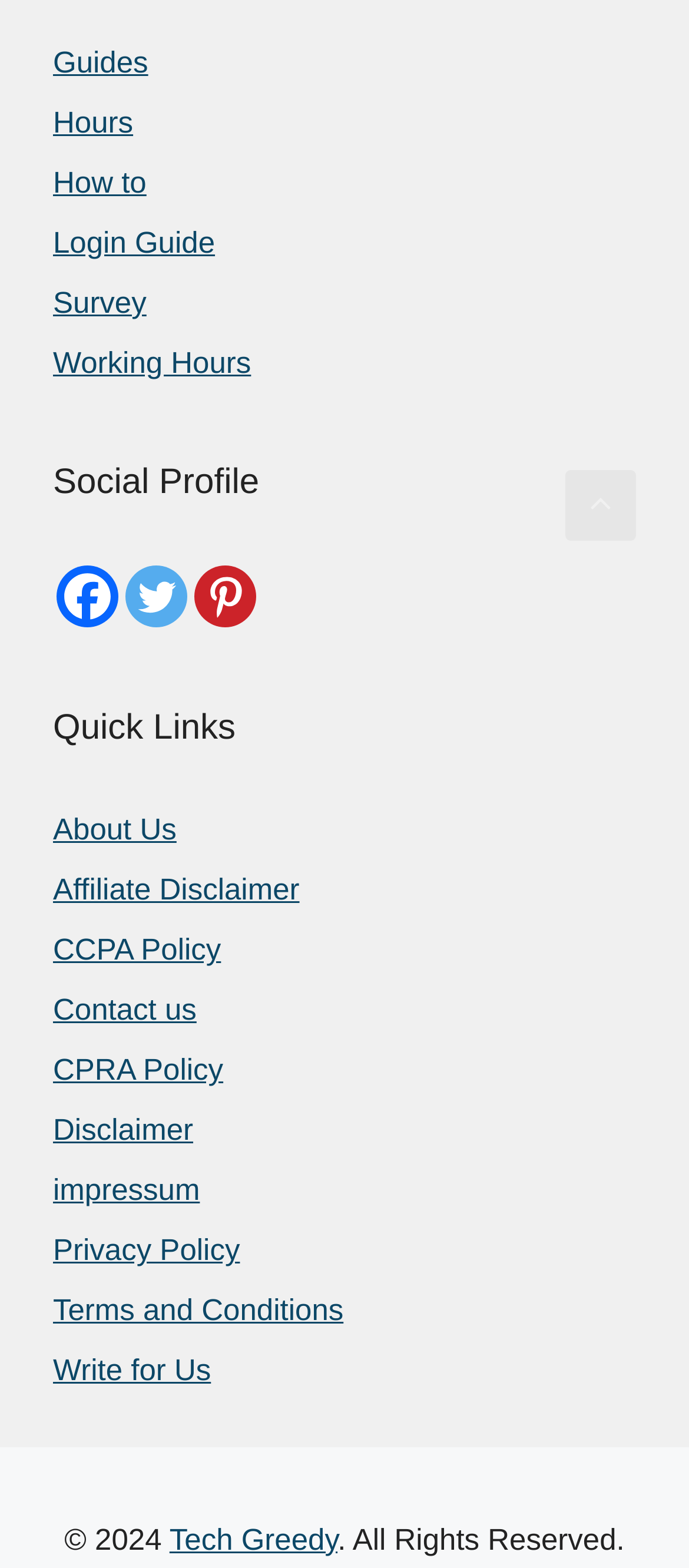What is the first link in the top navigation menu?
Based on the image, answer the question in a detailed manner.

The first link in the top navigation menu is 'Guides' which is located at the top left of the webpage with a bounding box of [0.077, 0.029, 0.215, 0.051].